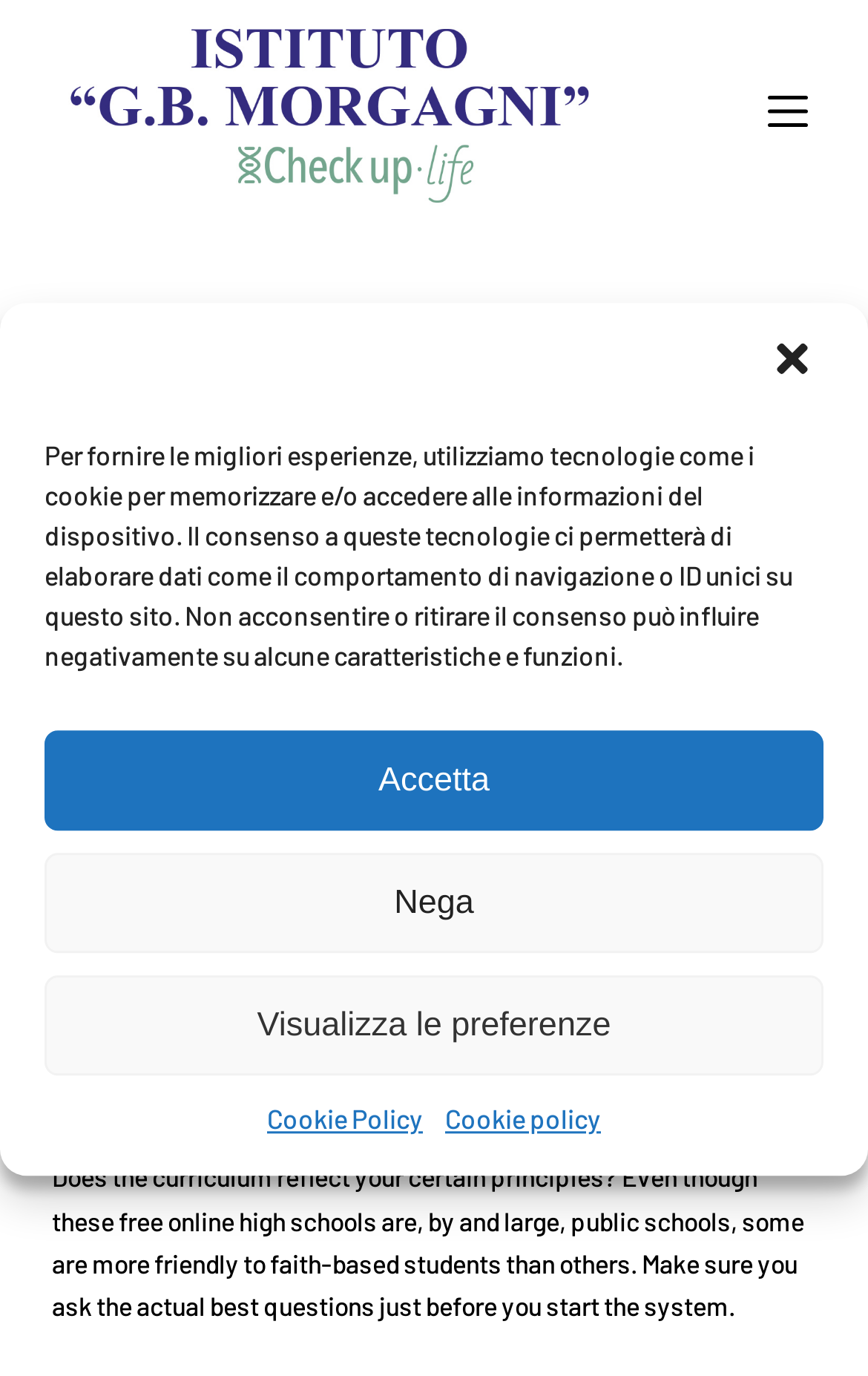Answer this question using a single word or a brief phrase:
What is the name of the website?

CENTRO MEDICO MORGAGNI